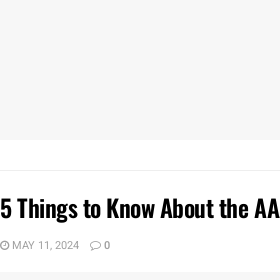What is the topic of the article?
Using the image, provide a concise answer in one word or a short phrase.

AAA Credit Cards